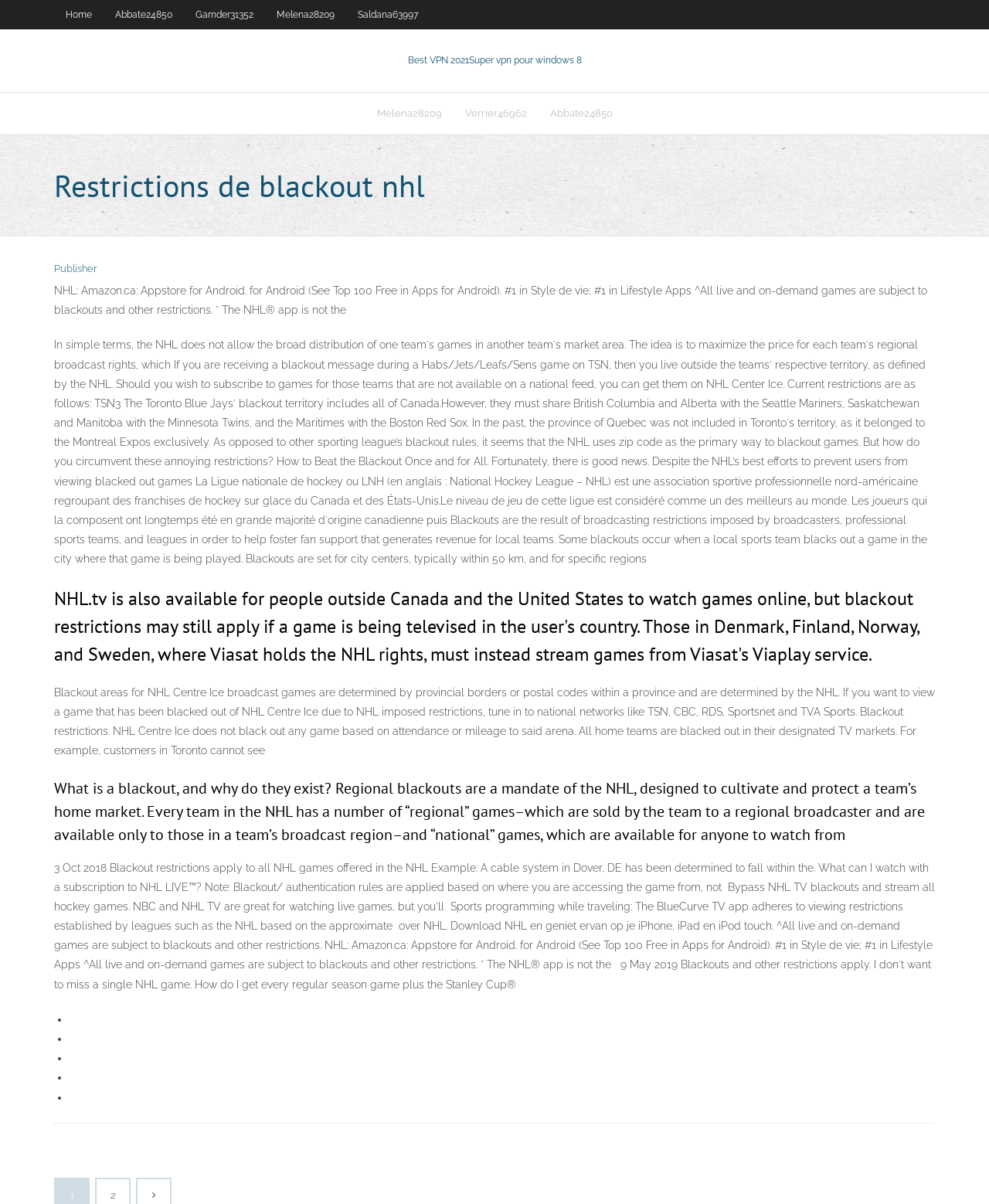From the element description: "Garnder31352", extract the bounding box coordinates of the UI element. The coordinates should be expressed as four float numbers between 0 and 1, in the order [left, top, right, bottom].

[0.186, 0.0, 0.268, 0.024]